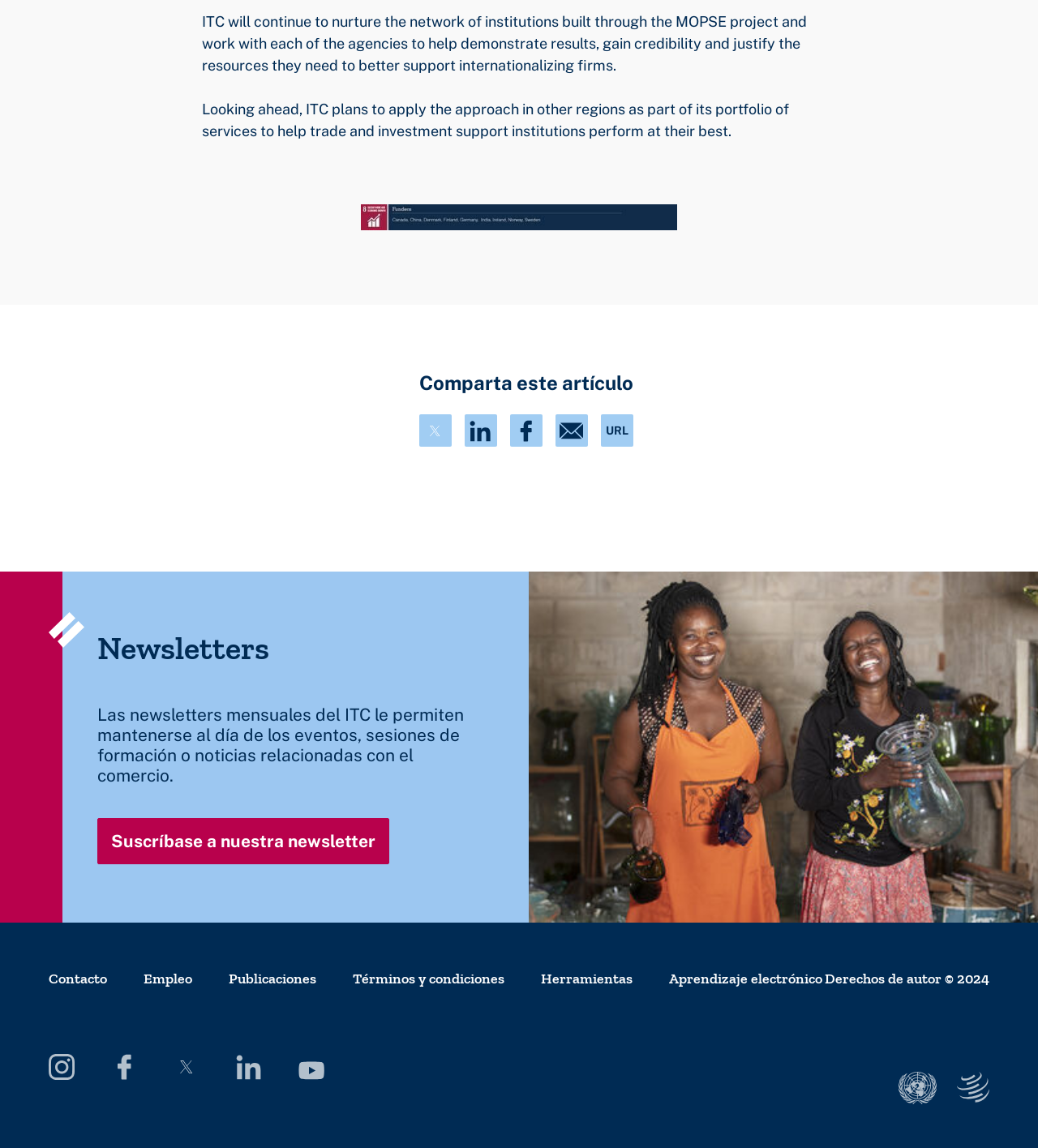What is the function of the links at the bottom of the page?
Using the visual information from the image, give a one-word or short-phrase answer.

Social media and website links